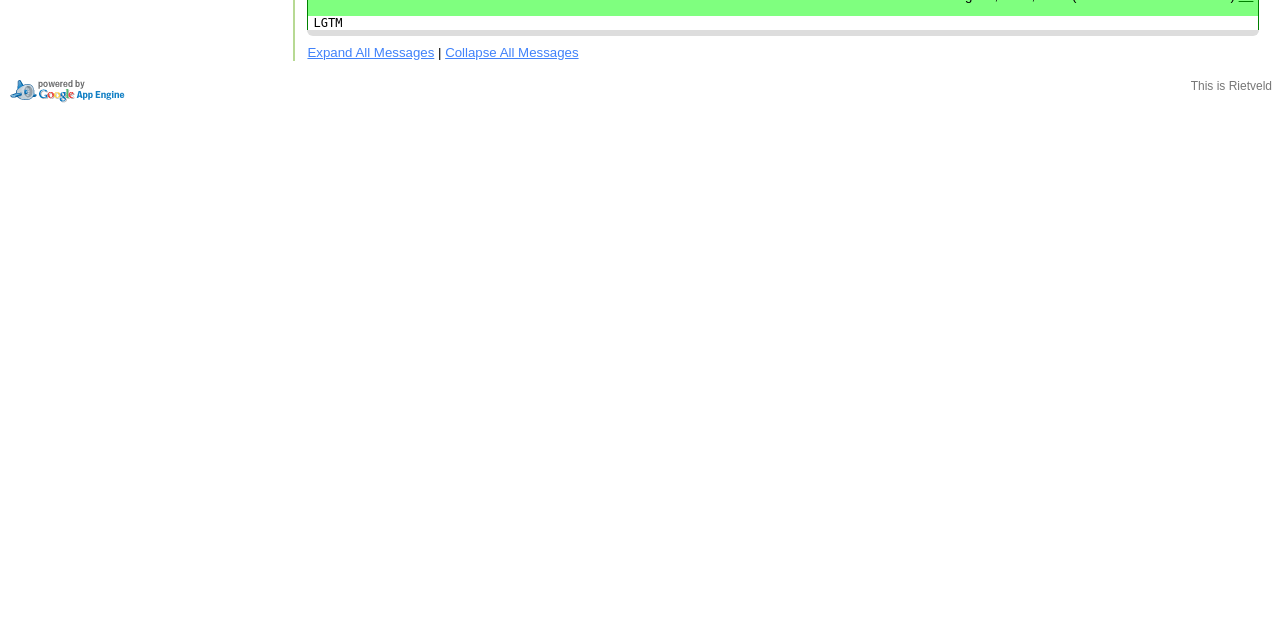Based on the description "Expand All Messages", find the bounding box of the specified UI element.

[0.24, 0.07, 0.339, 0.093]